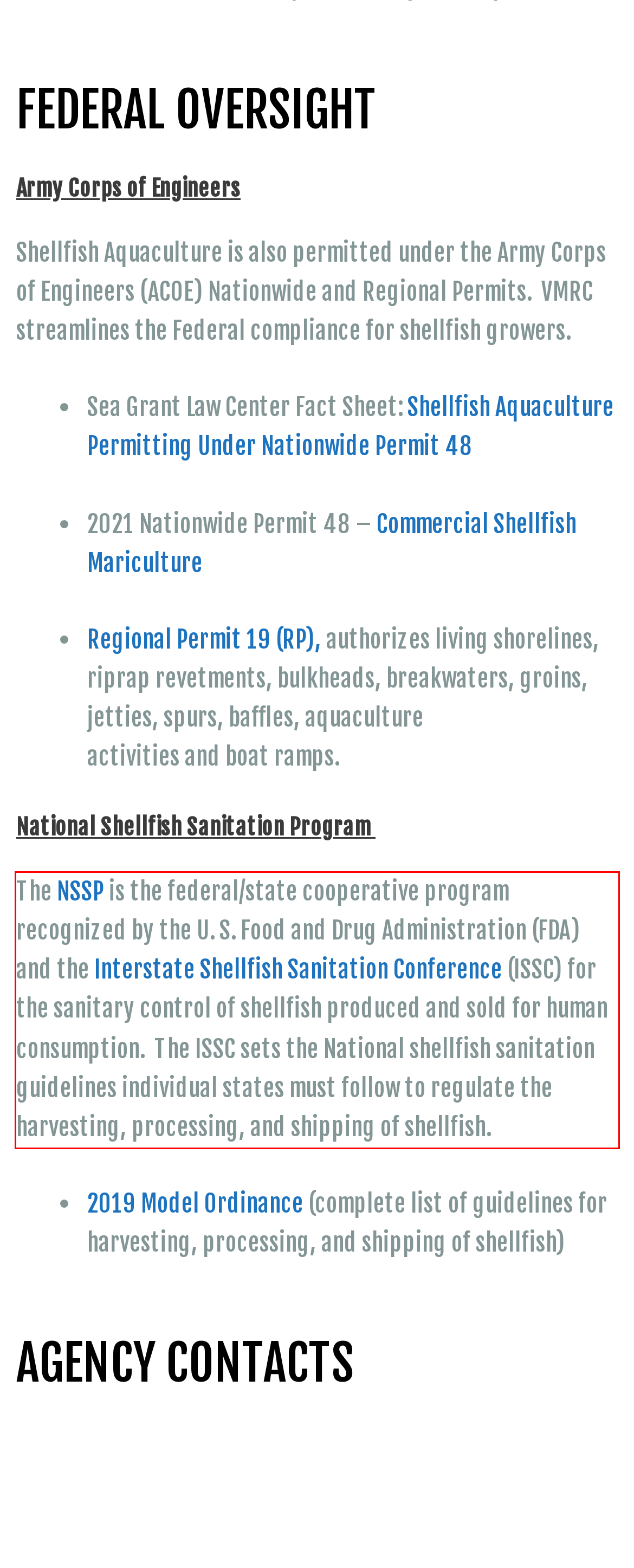Your task is to recognize and extract the text content from the UI element enclosed in the red bounding box on the webpage screenshot.

The NSSP is the federal/state cooperative program recognized by the U. S. Food and Drug Administration (FDA) and the Interstate Shellfish Sanitation Conference (ISSC) for the sanitary control of shellfish produced and sold for human consumption. The ISSC sets the National shellfish sanitation guidelines individual states must follow to regulate the harvesting, processing, and shipping of shellfish.